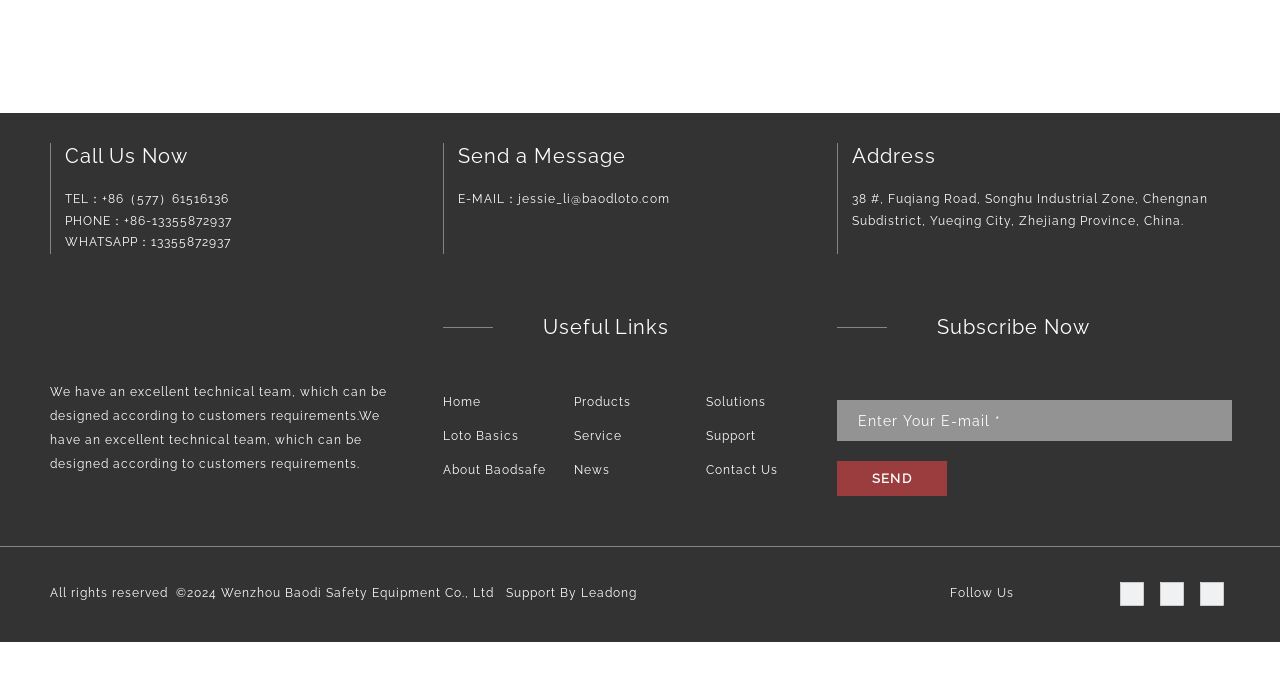Identify the bounding box coordinates of the element to click to follow this instruction: 'Send an email'. Ensure the coordinates are four float values between 0 and 1, provided as [left, top, right, bottom].

[0.405, 0.277, 0.524, 0.297]